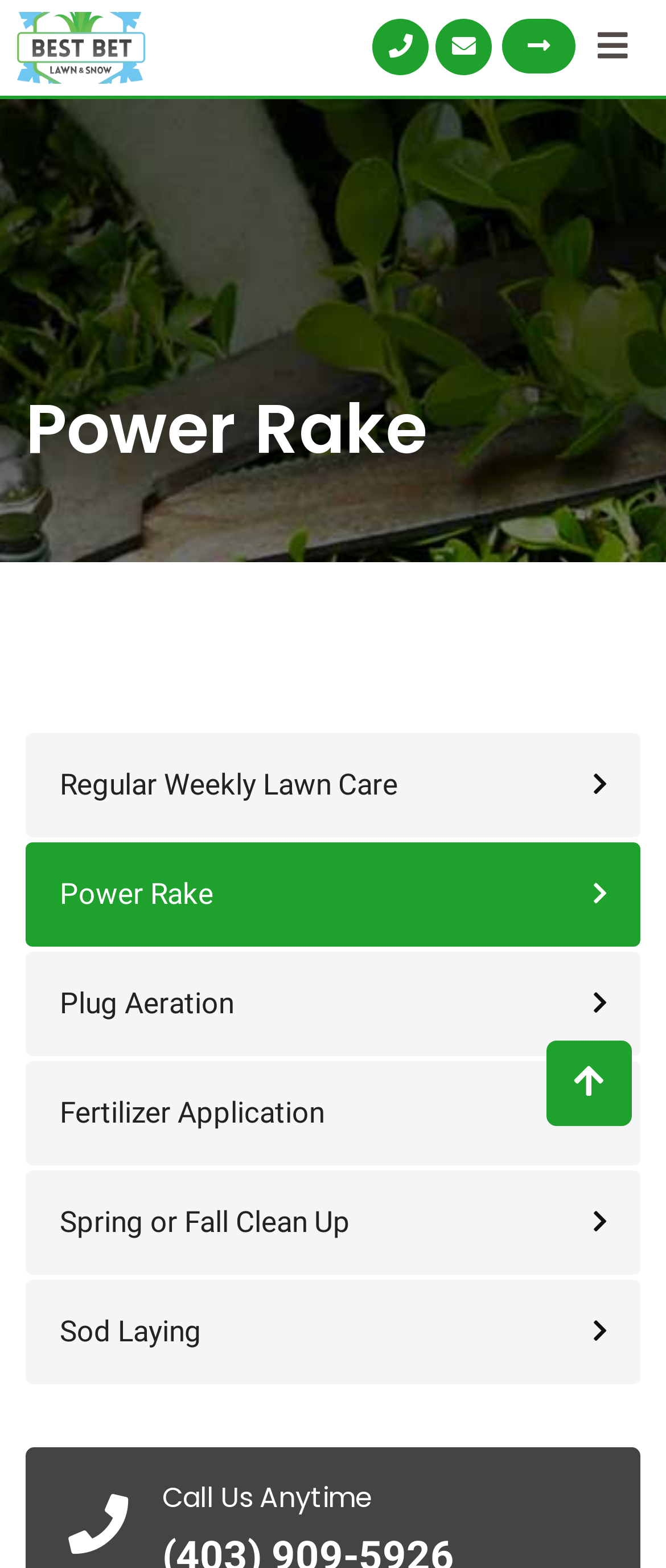Given the content of the image, can you provide a detailed answer to the question?
What is the icon on the top right corner?

I identified the icon as a Facebook icon based on its Unicode character '', which is commonly used to represent Facebook.